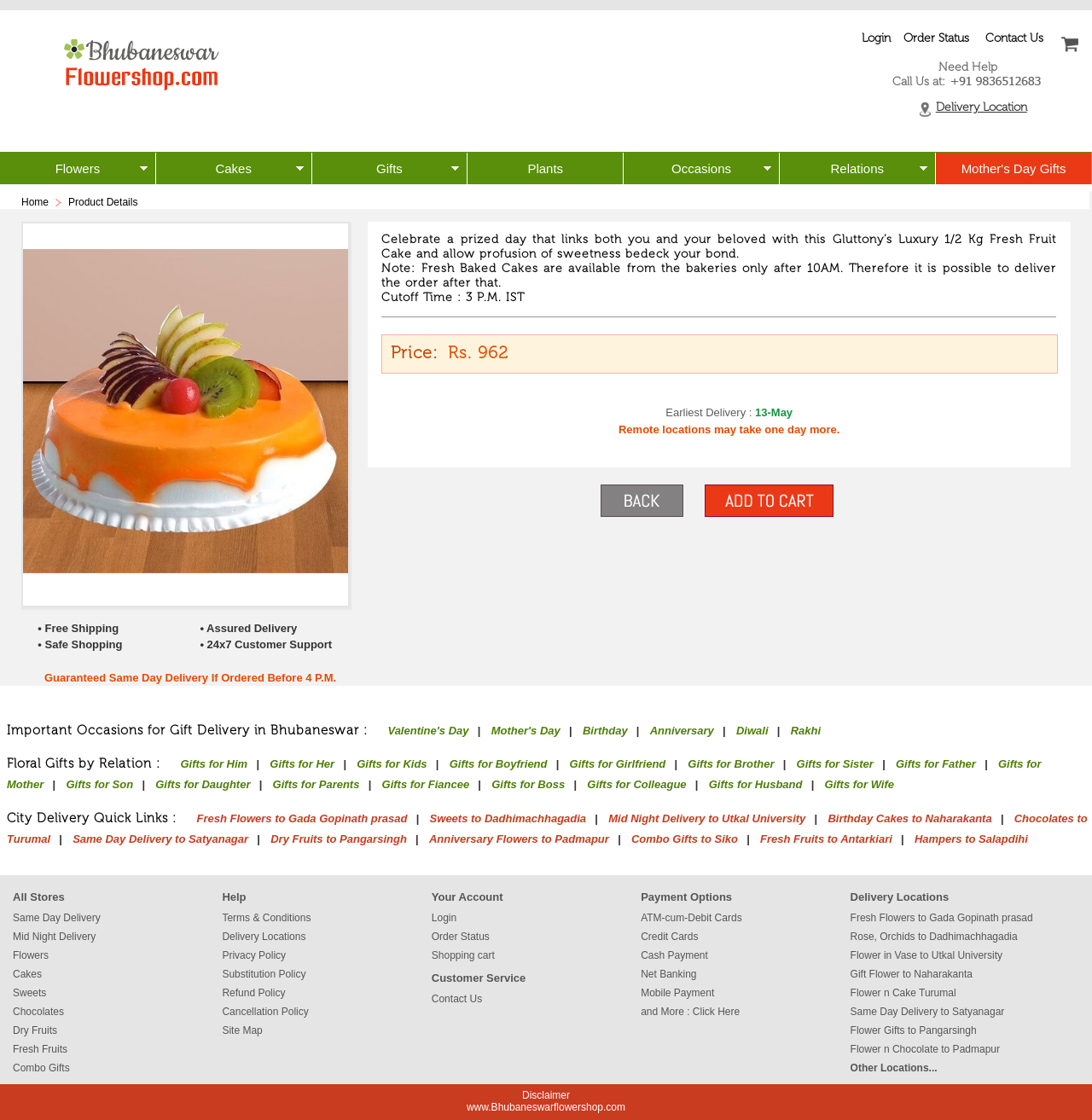Generate a comprehensive description of the contents of the webpage.

This webpage is about a luxury fruit cake delivery service in Bhubaneswar, India. At the top, there is a navigation menu with links to "Flowers to Bhubaneswar", "Login", "Order Status", "Contact Us", and "Shopping Cart". Below the navigation menu, there is a section with a heading "Product Details" and an image of a fruit cake. 

To the left of the image, there are four bullet points highlighting the benefits of the service, including free shipping, assured delivery, safe shopping, and 24/7 customer support. Below the image, there is a detailed description of the fruit cake and its features. 

On the right side of the page, there is a section displaying the price of the fruit cake, which is Rs. 962. Below the price, there is information about the earliest delivery date, which is May 13th. 

Further down the page, there are links to various occasions for gift delivery in Bhubaneswar, such as Valentine's Day, Mother's Day, and Diwali. There is also a section on floral gifts by relation, with links to gifts for him, her, kids, and others. 

Additionally, there are quick links to city deliveries, including fresh flowers, sweets, mid-night delivery, birthday cakes, chocolates, and same-day delivery to various locations in Bhubaneswar. At the bottom of the page, there is a link to "All Stores".